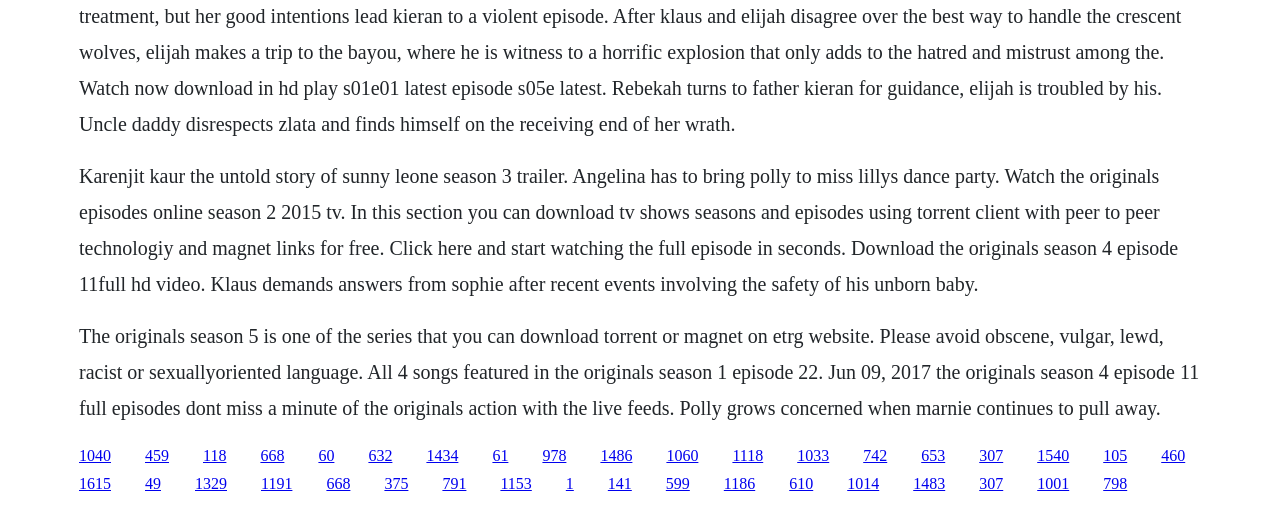Determine the bounding box coordinates of the region to click in order to accomplish the following instruction: "Click the link to watch The Originals episodes online". Provide the coordinates as four float numbers between 0 and 1, specifically [left, top, right, bottom].

[0.113, 0.881, 0.132, 0.914]